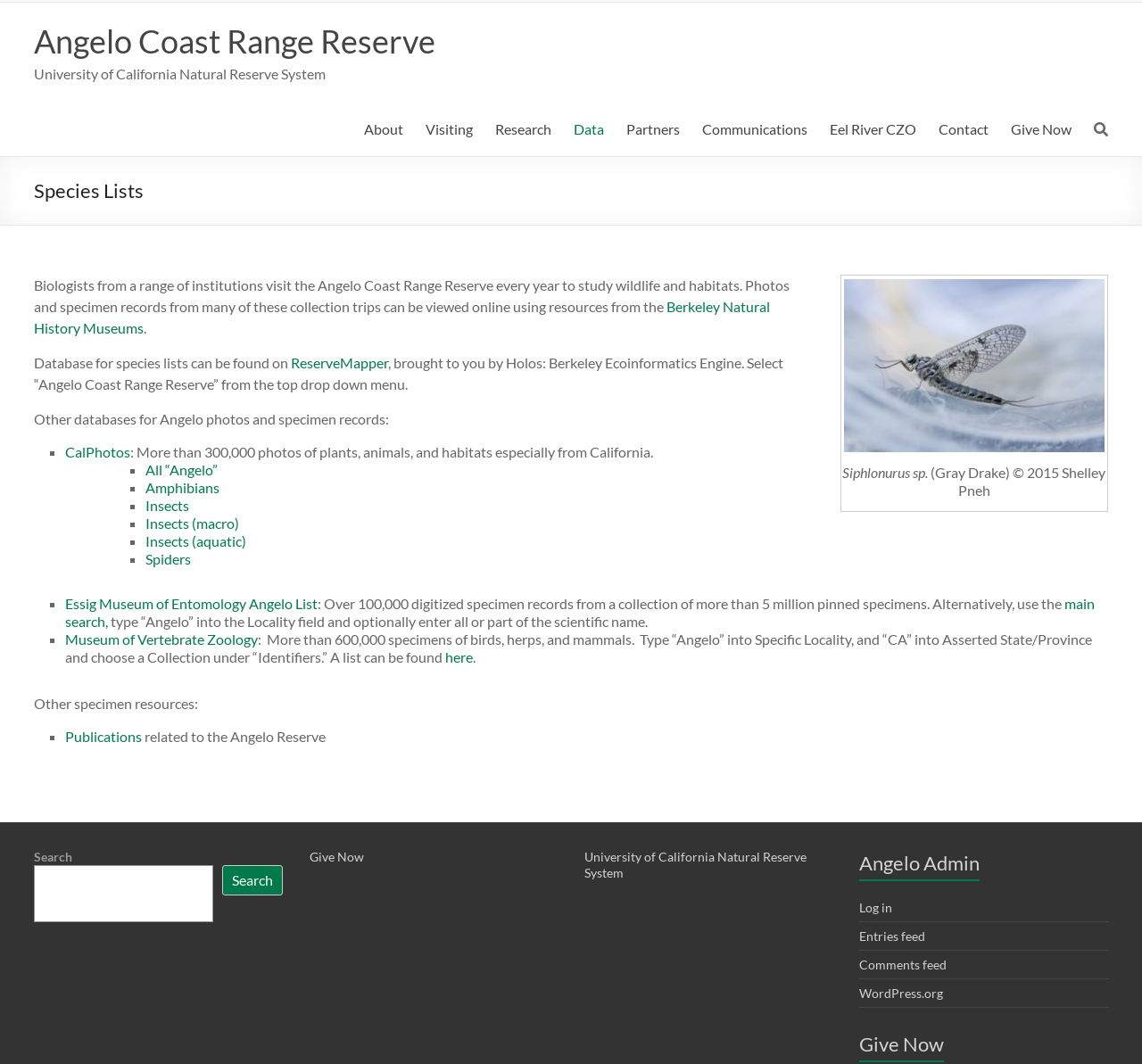Determine the bounding box coordinates for the area that needs to be clicked to fulfill this task: "Search for species lists". The coordinates must be given as four float numbers between 0 and 1, i.e., [left, top, right, bottom].

[0.03, 0.798, 0.248, 0.867]